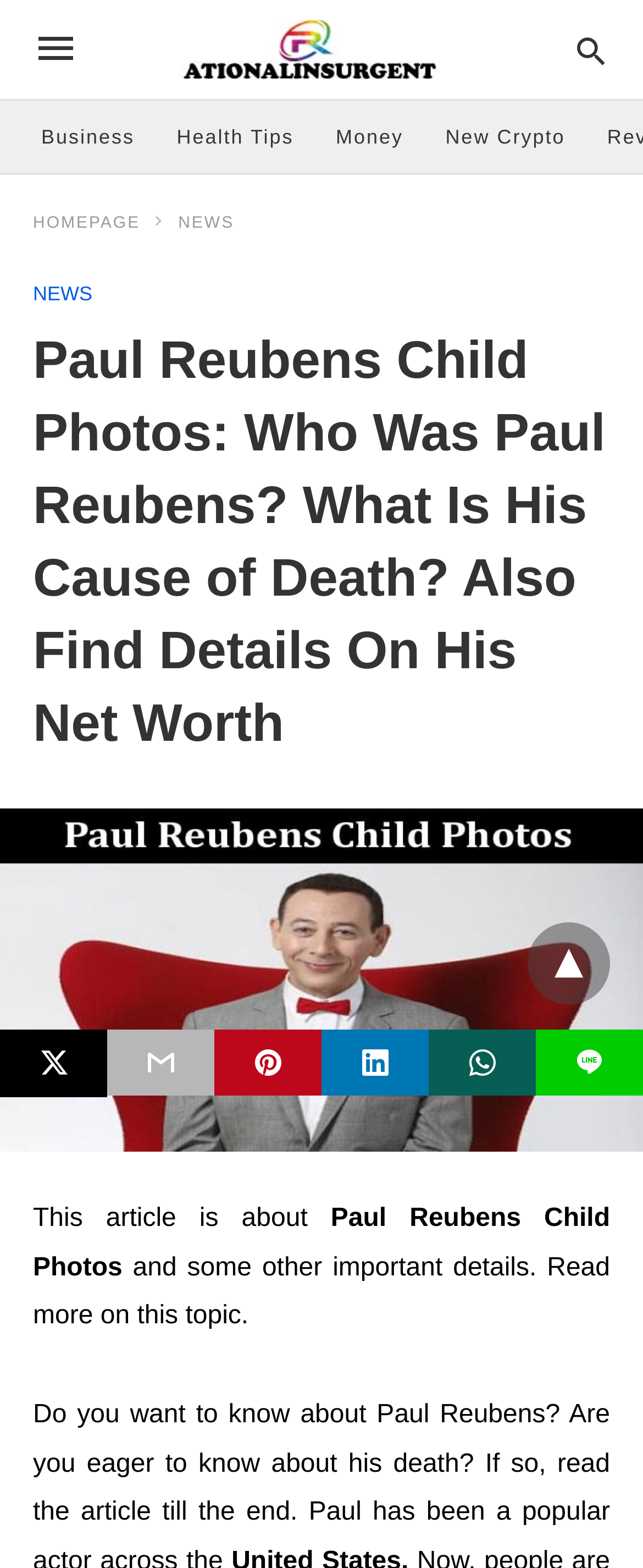Using the provided description: "title="email"", find the bounding box coordinates of the corresponding UI element. The output should be four float numbers between 0 and 1, in the format [left, top, right, bottom].

[0.167, 0.657, 0.333, 0.699]